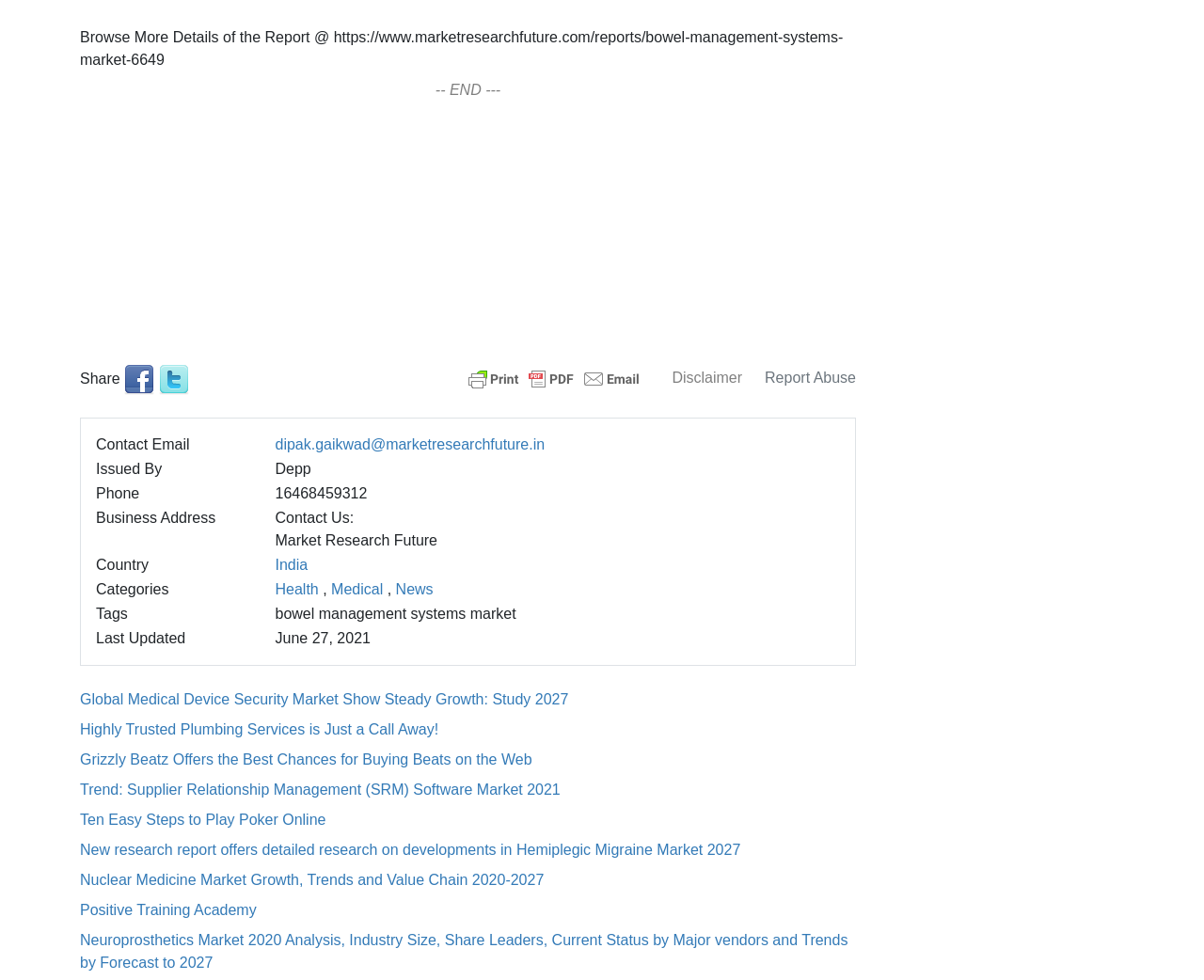Please indicate the bounding box coordinates for the clickable area to complete the following task: "Follow @PRFreeNews". The coordinates should be specified as four float numbers between 0 and 1, i.e., [left, top, right, bottom].

[0.724, 0.974, 0.851, 0.99]